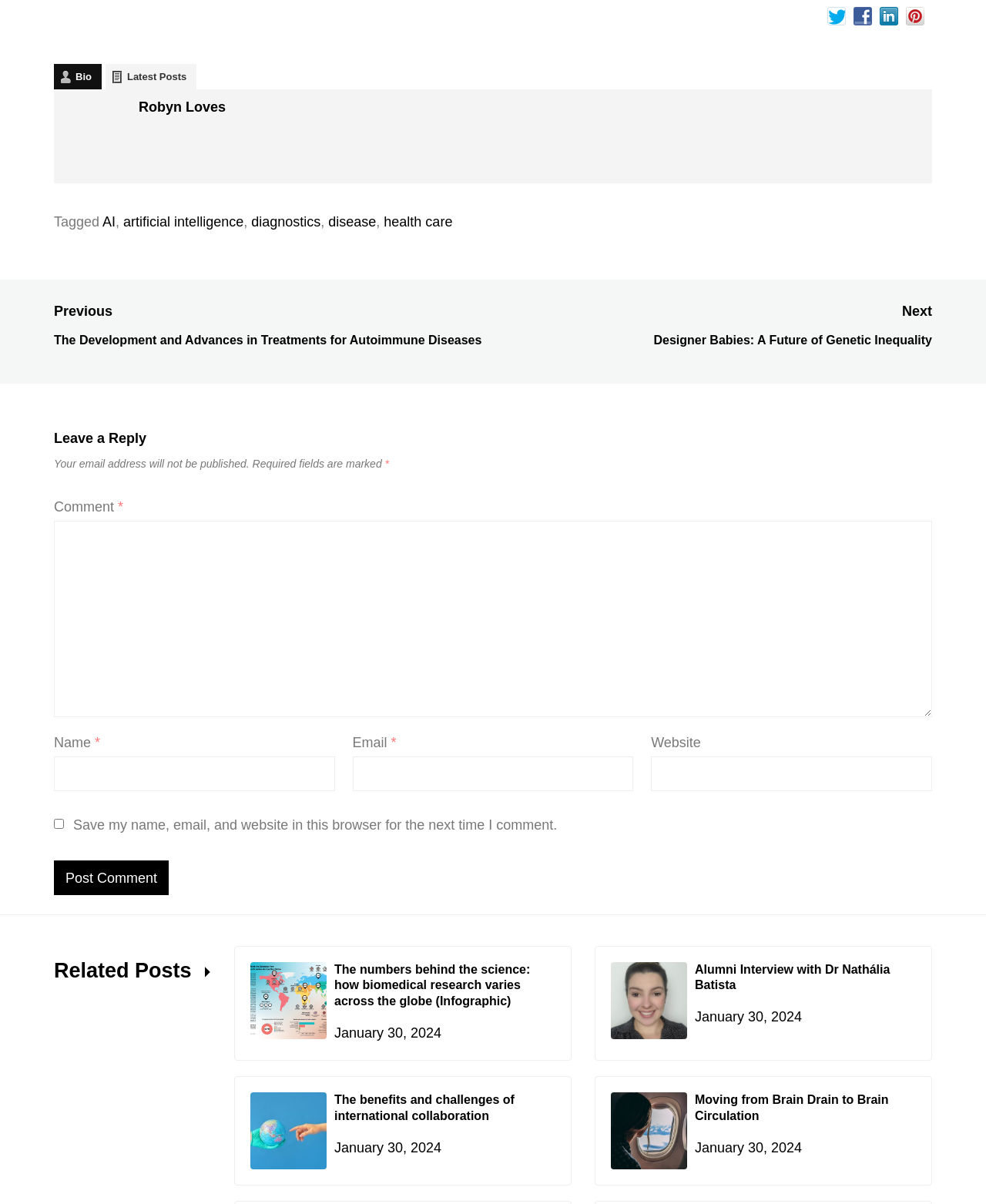Pinpoint the bounding box coordinates of the element to be clicked to execute the instruction: "Click on the 'Previous post' link".

[0.055, 0.252, 0.5, 0.29]